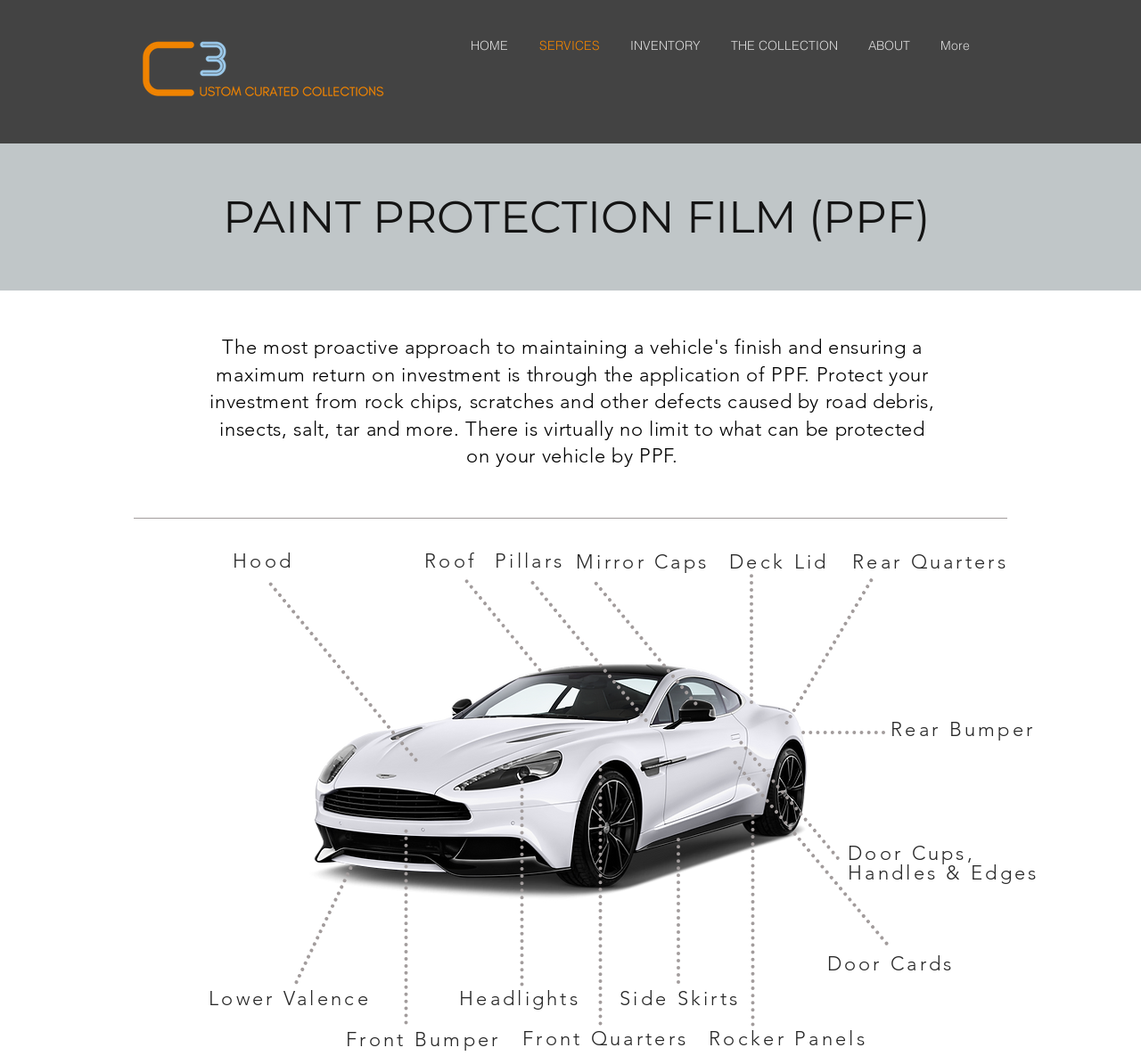Please answer the following question using a single word or phrase: Is there a navigation menu on this webpage?

Yes